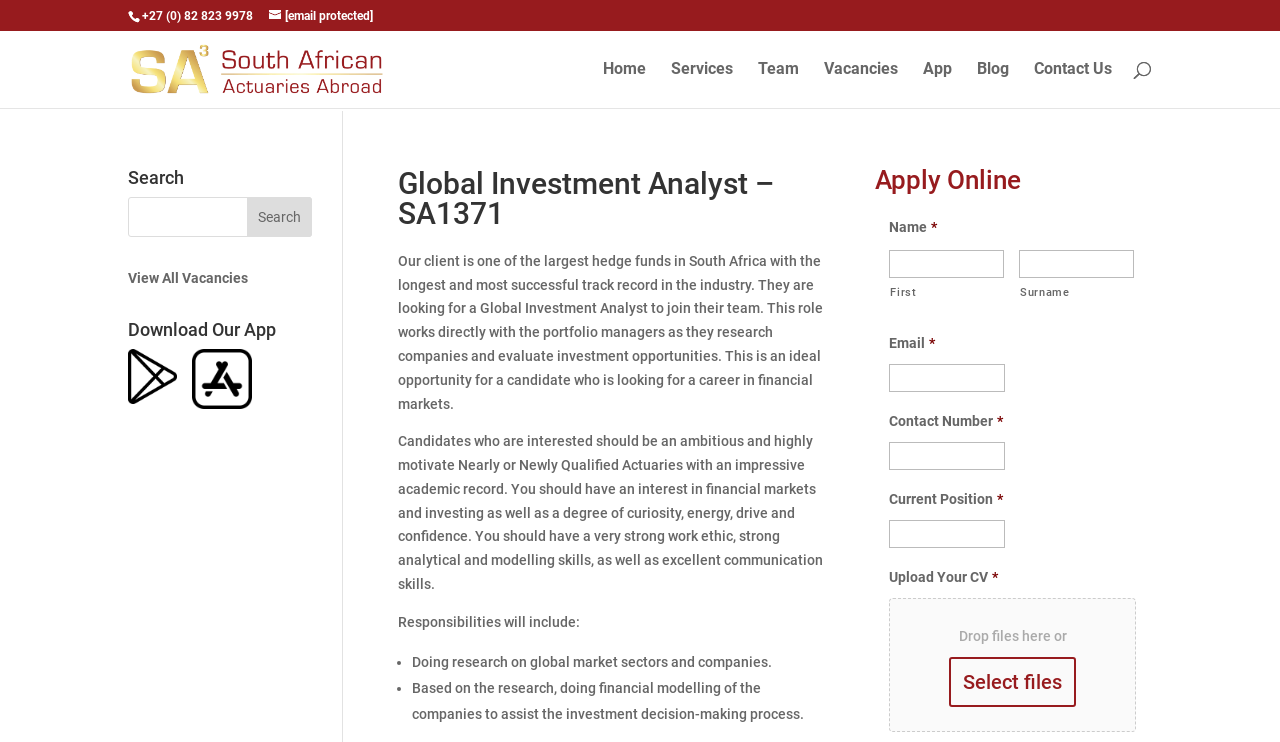What is the phone number at the top of the page?
Look at the image and provide a detailed response to the question.

I found the phone number at the top of the page by looking at the static text element with the bounding box coordinates [0.111, 0.012, 0.198, 0.031]. The text content of this element is '+27 (0) 82 823 9978', which is the phone number.